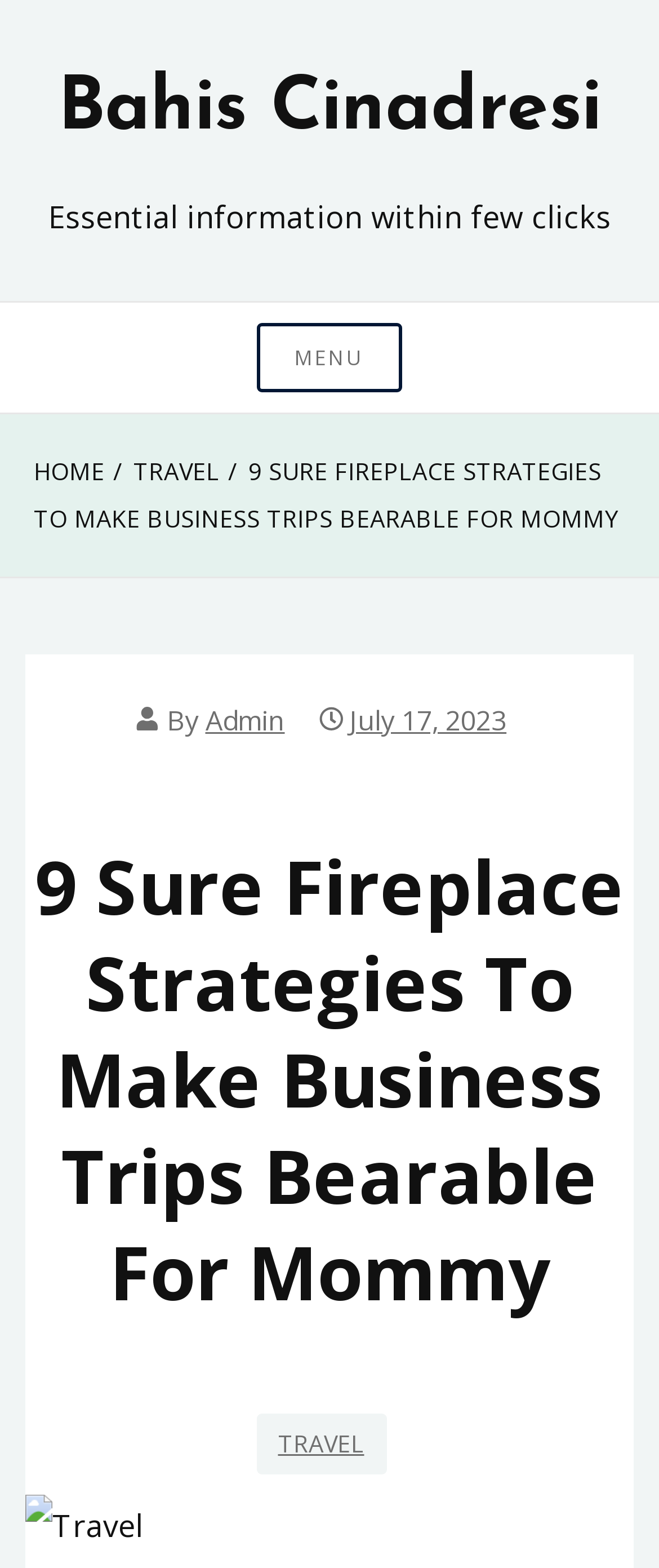Please give the bounding box coordinates of the area that should be clicked to fulfill the following instruction: "View TRAVEL category". The coordinates should be in the format of four float numbers from 0 to 1, i.e., [left, top, right, bottom].

[0.388, 0.902, 0.586, 0.941]